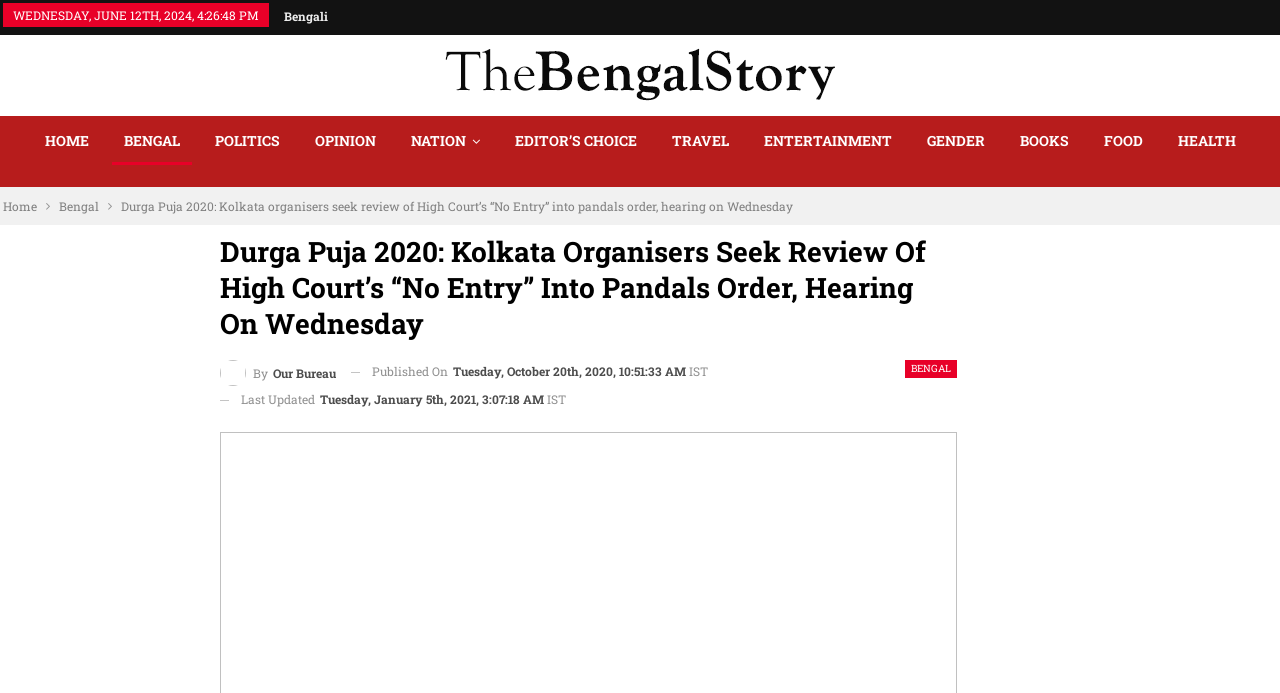Locate the coordinates of the bounding box for the clickable region that fulfills this instruction: "Click on the 'HOME' link".

[0.025, 0.169, 0.079, 0.238]